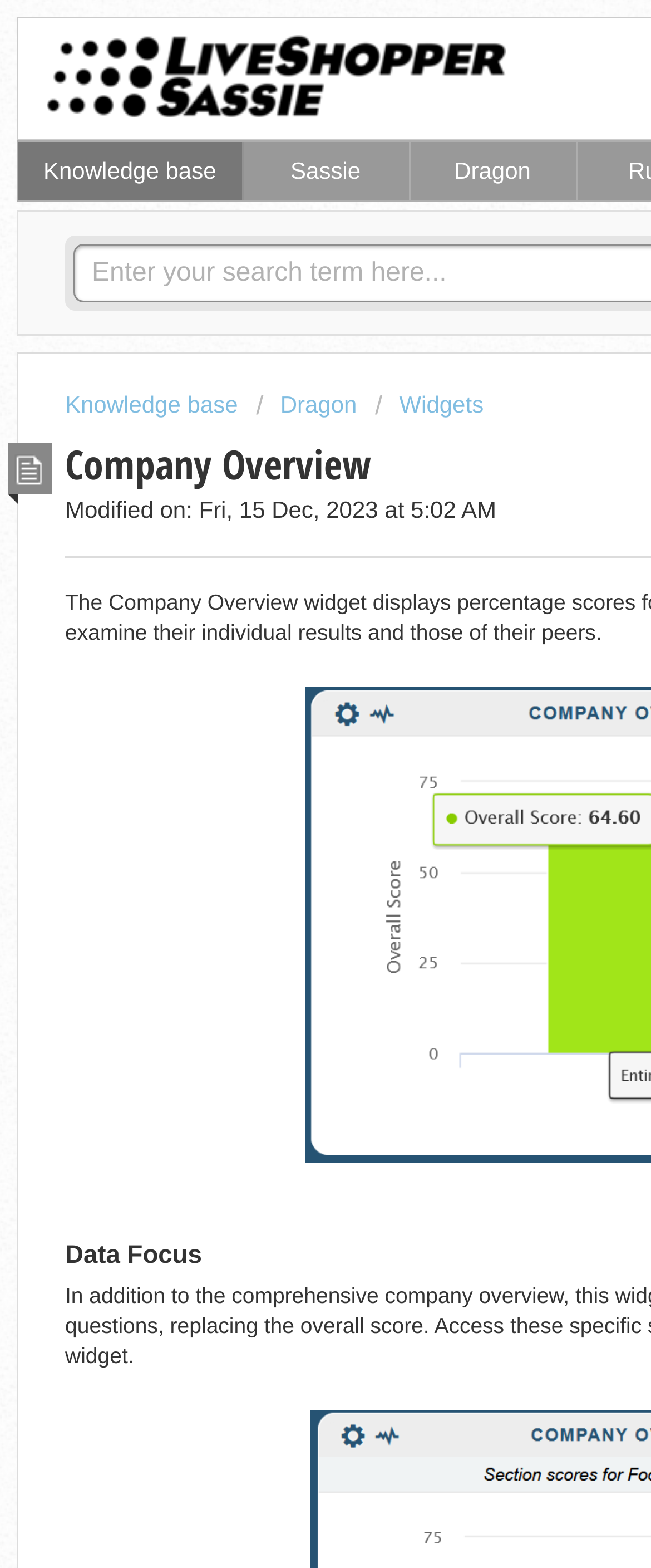Please examine the image and answer the question with a detailed explanation:
What is the date of the last modification?

I found a StaticText element with the text 'Modified on: Fri, 15 Dec, 2023 at 5:02 AM', which indicates the date of the last modification.